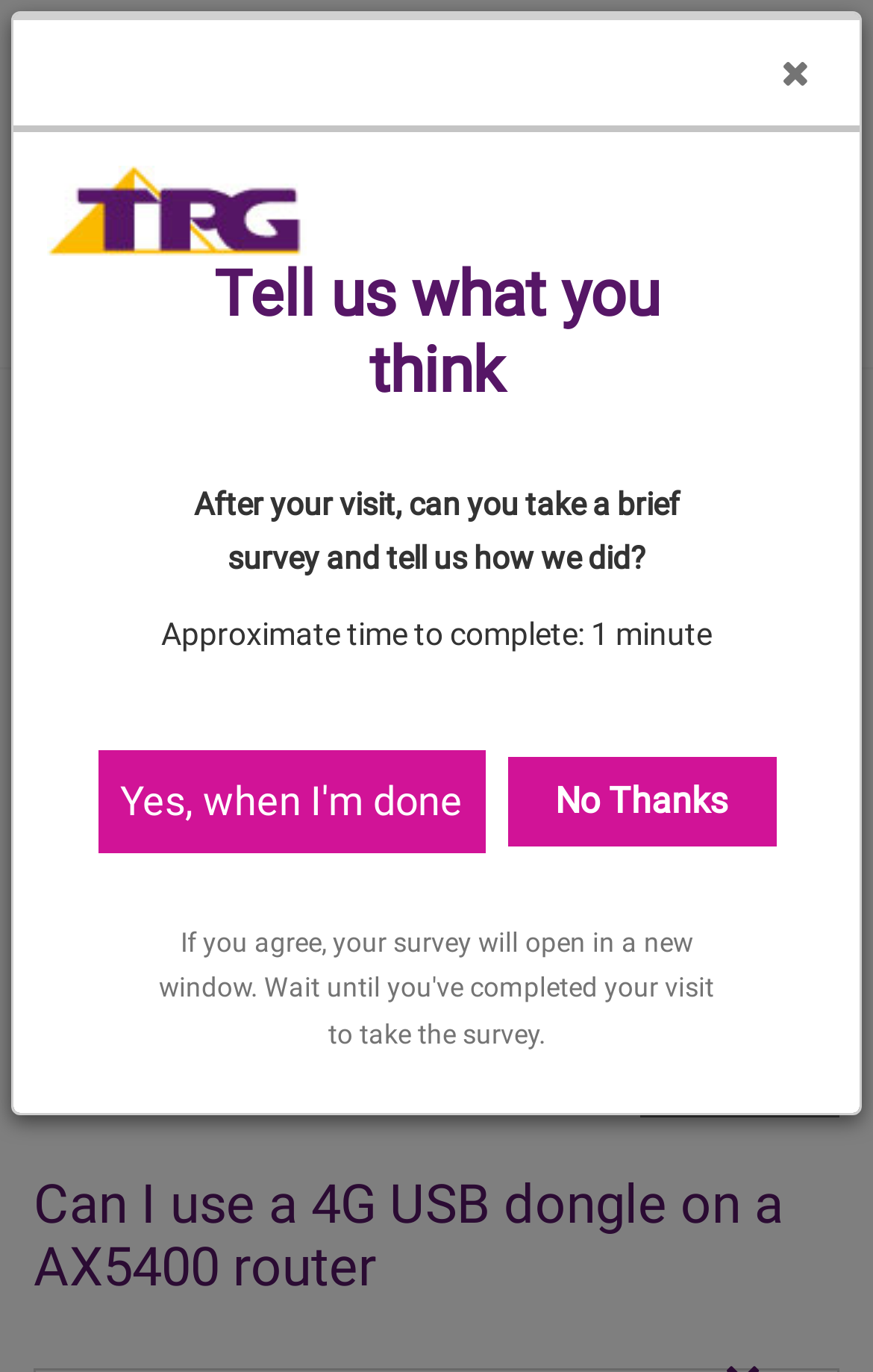Please provide a brief answer to the question using only one word or phrase: 
What is the topic of the current discussion?

Using a 4G USB dongle on a AX5400 router